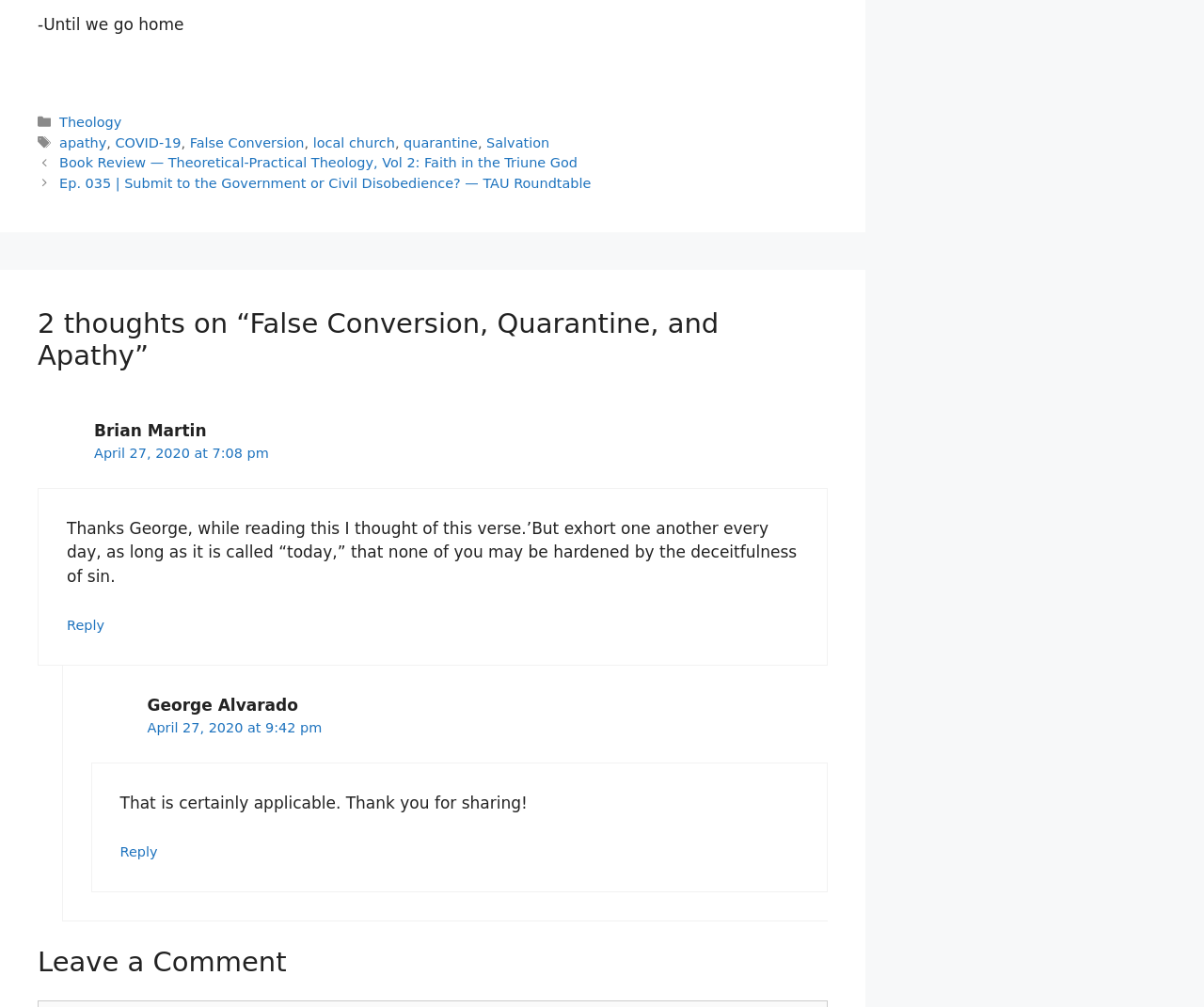Specify the bounding box coordinates for the region that must be clicked to perform the given instruction: "Leave a comment".

[0.031, 0.939, 0.688, 0.975]